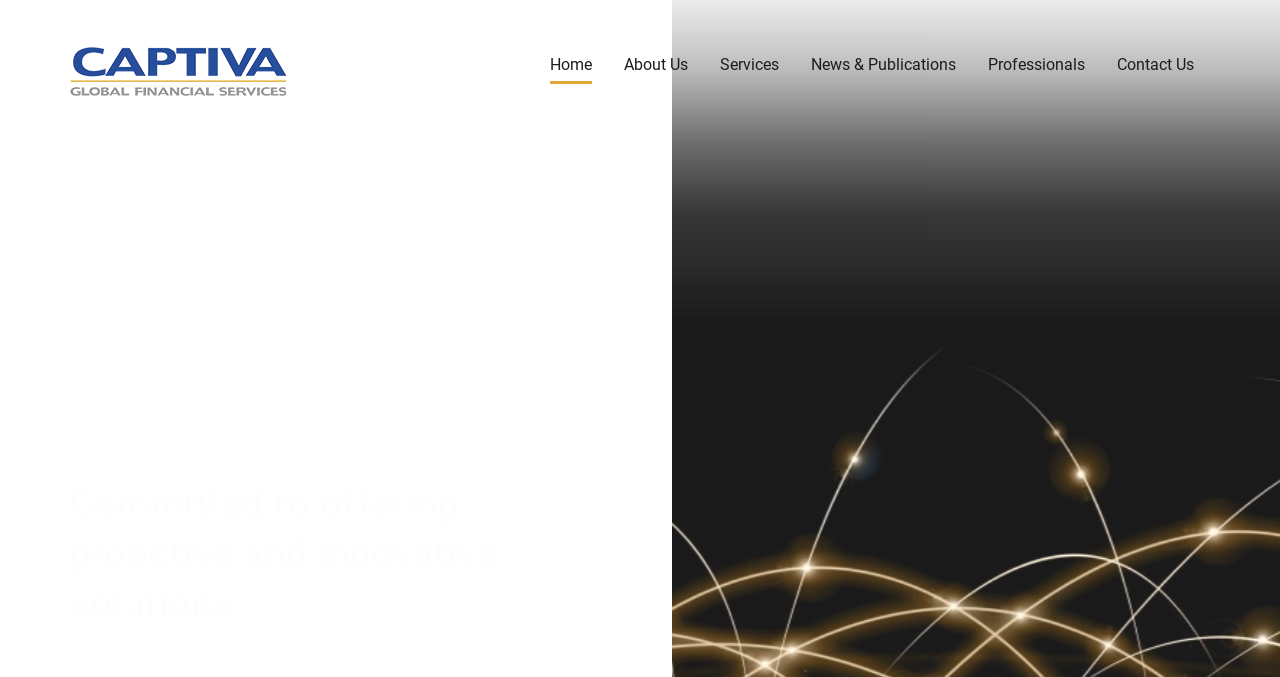How many navigation links are there?
Please craft a detailed and exhaustive response to the question.

There are six navigation links on the top of the webpage, which are 'Home', 'About Us', 'Services', 'News & Publications', 'Professionals', and 'Contact Us'.